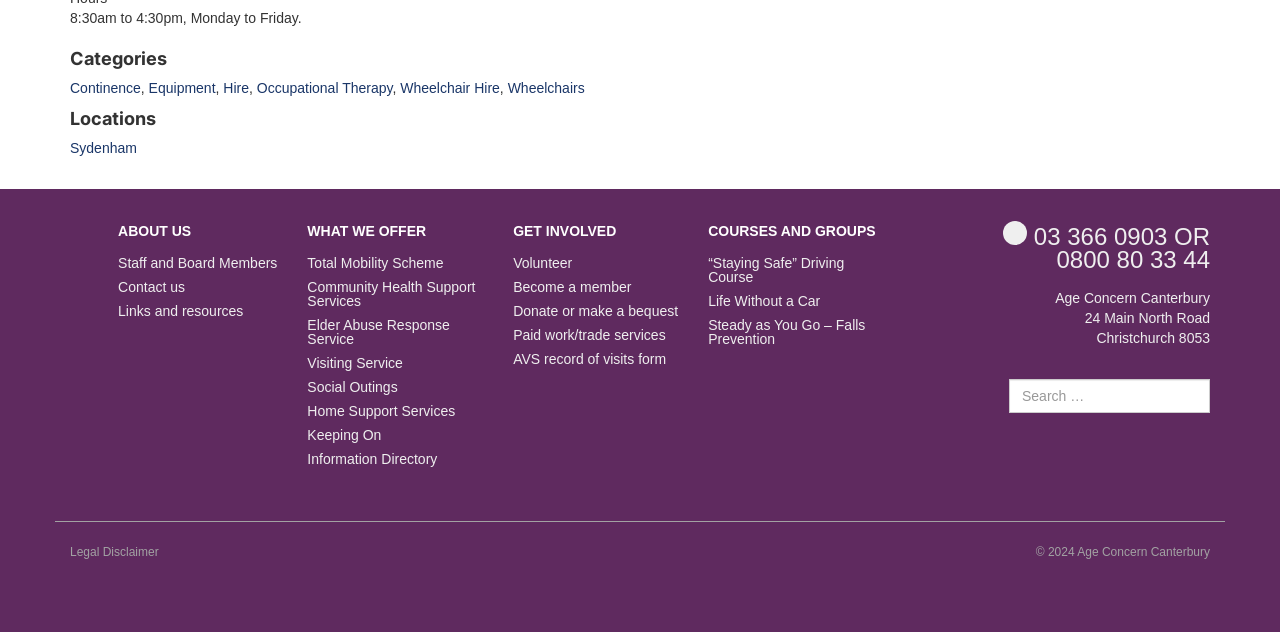Determine the bounding box coordinates for the area you should click to complete the following instruction: "Search for something".

[0.788, 0.599, 0.945, 0.653]